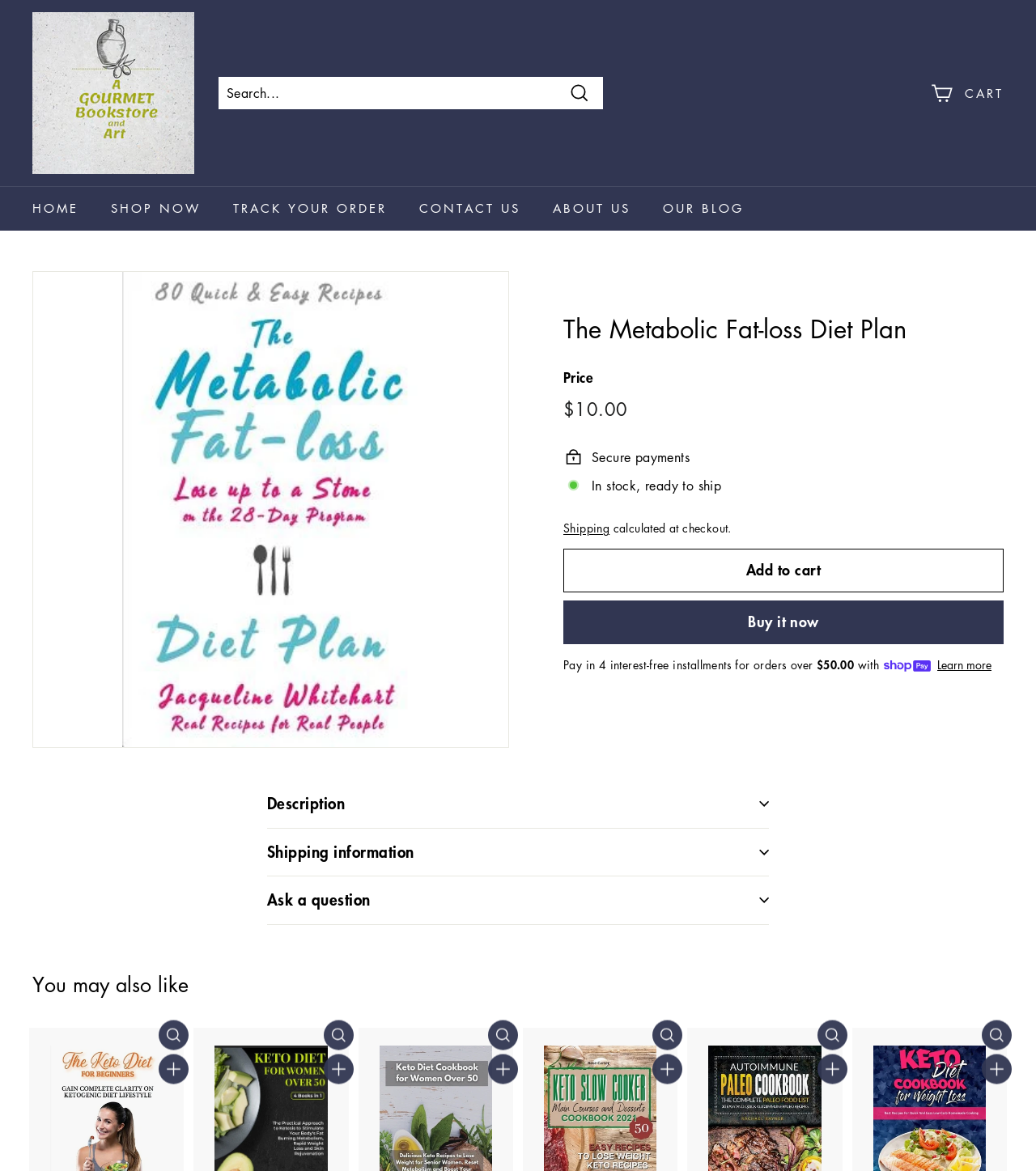Respond concisely with one word or phrase to the following query:
What is the payment method offered?

Shop Pay